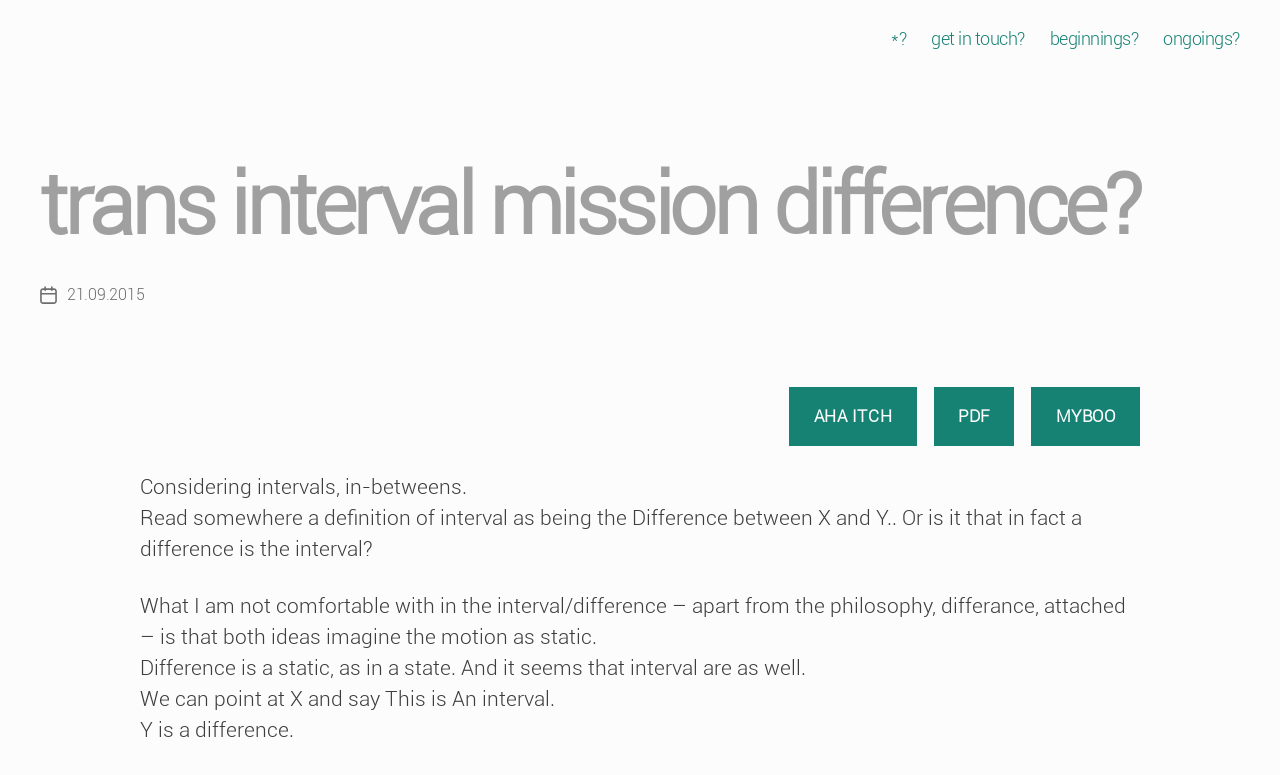Illustrate the webpage thoroughly, mentioning all important details.

The webpage appears to be a blog post or an article discussing the concept of intervals and differences. At the top, there is a navigation bar with four links: "*?", "get in touch?", "beginnings?", and "ongoings?". Below the navigation bar, the title "trans interval mission difference?" is prominently displayed.

The main content of the webpage is divided into two sections. The first section contains a heading with the same title as the webpage, followed by a post date "21.09.2015". The second section consists of a series of paragraphs discussing the concept of intervals and differences. There are six paragraphs in total, each exploring different aspects of the topic.

On the right side of the webpage, there are three links: "AHA ITCH", "PDF", and "MYBOO". These links are positioned vertically, with "AHA ITCH" at the top, "PDF" in the middle, and "MYBOO" at the bottom.

The overall structure of the webpage is simple and easy to follow, with a clear hierarchy of headings and paragraphs. The text is dense and philosophical, suggesting that the webpage is intended for an audience interested in abstract concepts and intellectual discussions.